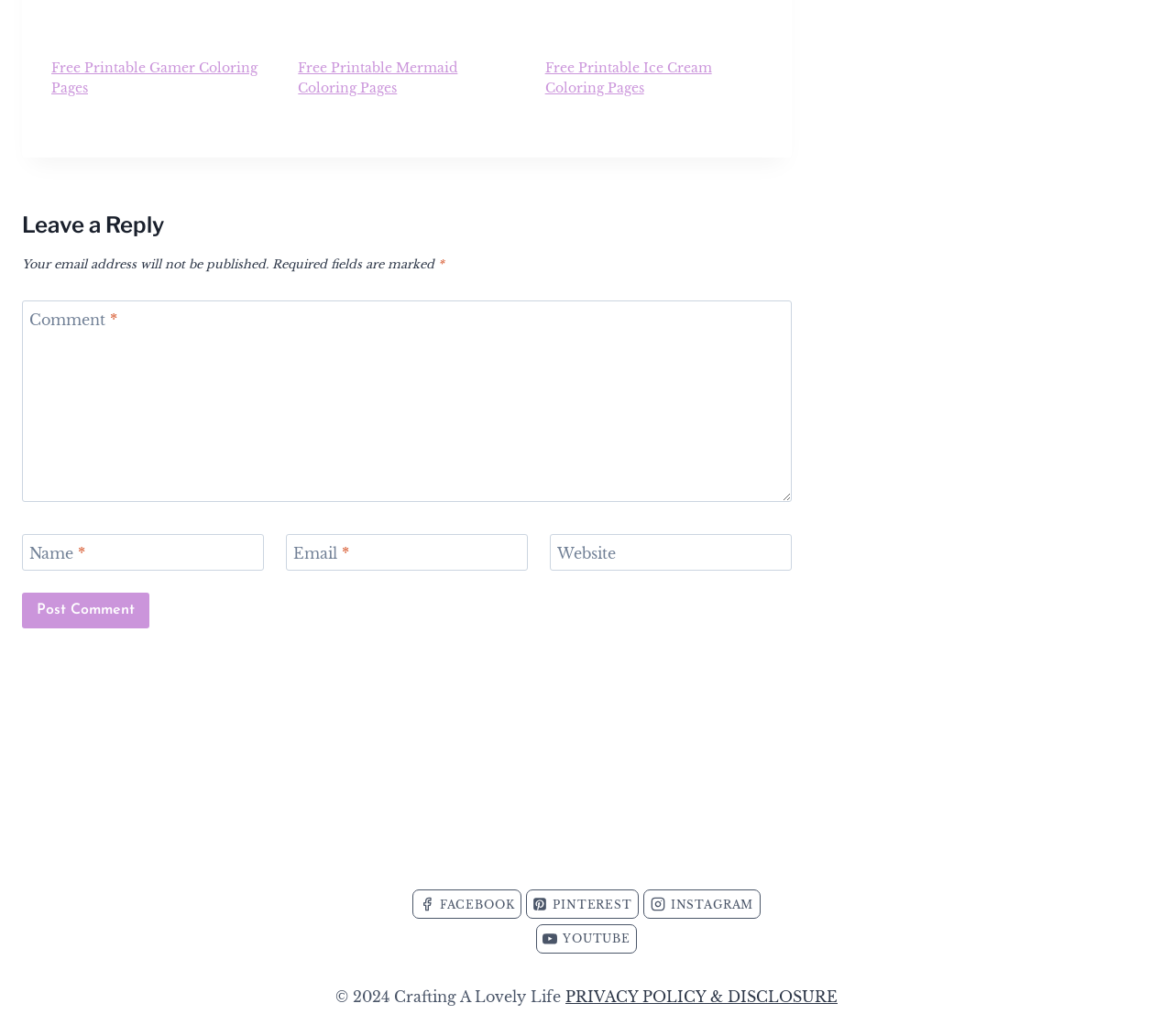Could you specify the bounding box coordinates for the clickable section to complete the following instruction: "Visit Facebook page"?

[0.352, 0.859, 0.444, 0.887]